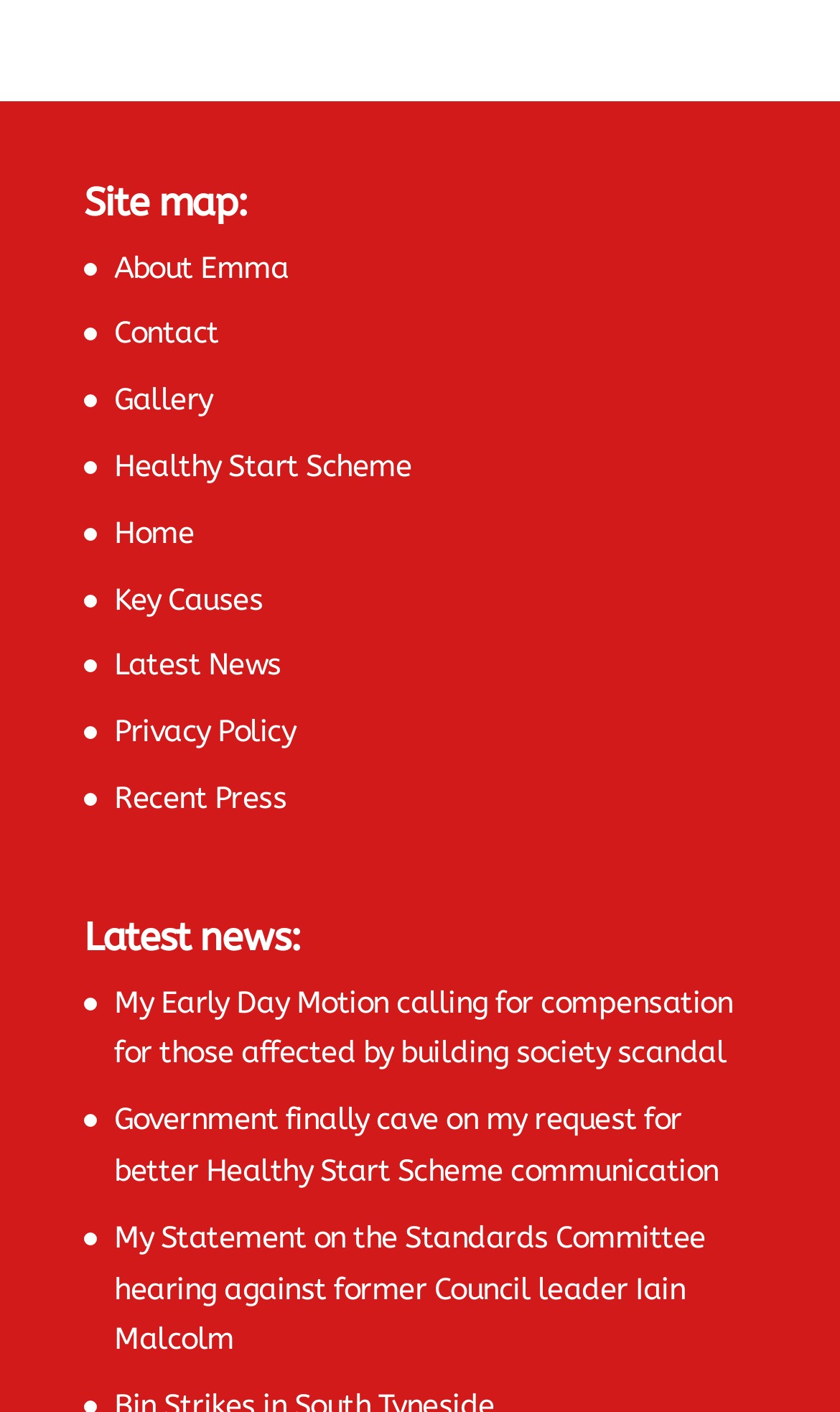Is there a link to a privacy policy?
Look at the image and respond with a single word or a short phrase.

Yes